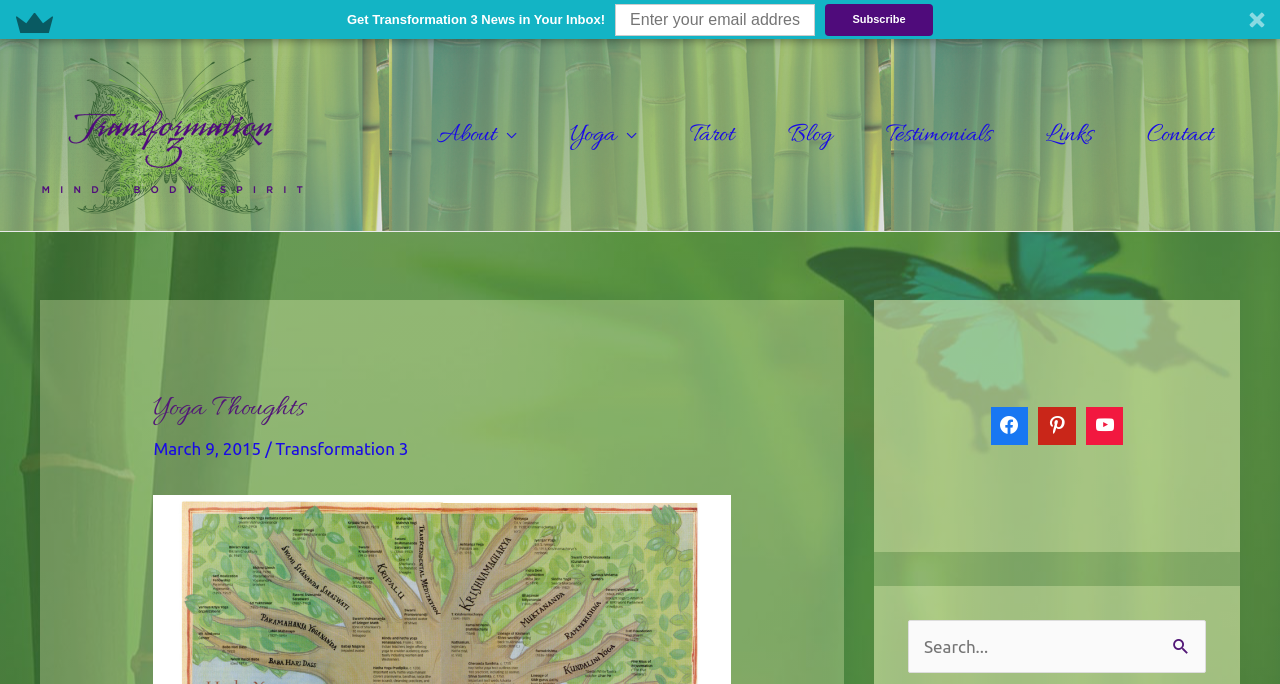Identify the bounding box coordinates of the clickable section necessary to follow the following instruction: "submit a message". The coordinates should be presented as four float numbers from 0 to 1, i.e., [left, top, right, bottom].

None